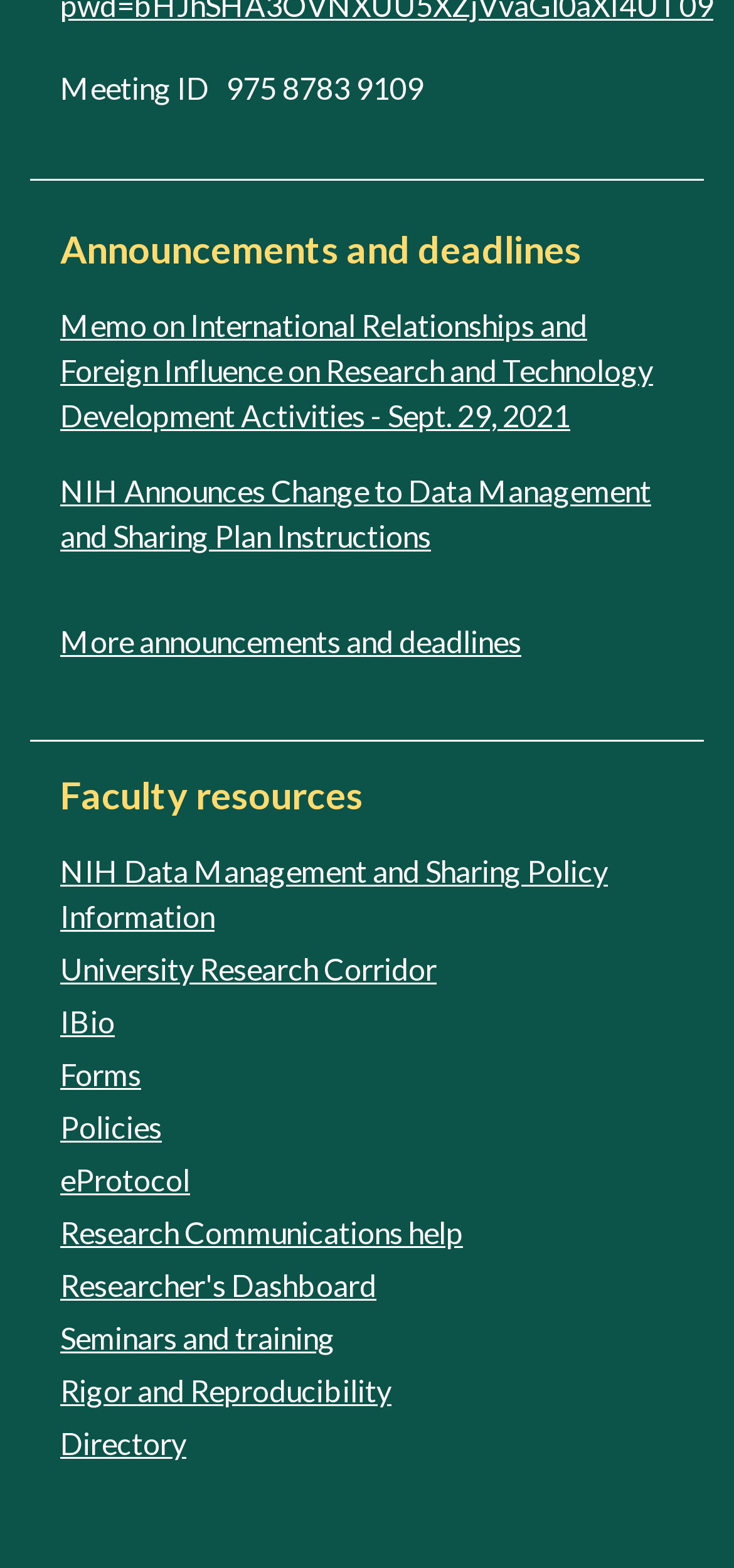Using the information in the image, give a detailed answer to the following question: How many links are under 'Announcements and deadlines'?

I counted the number of links under the heading 'Announcements and deadlines' which are 'Memo on International Relationships and Foreign Influence on Research and Technology Development Activities - Sept. 29, 2021', 'NIH Announces Change to Data Management and Sharing Plan Instructions', and 'More announcements and deadlines'.